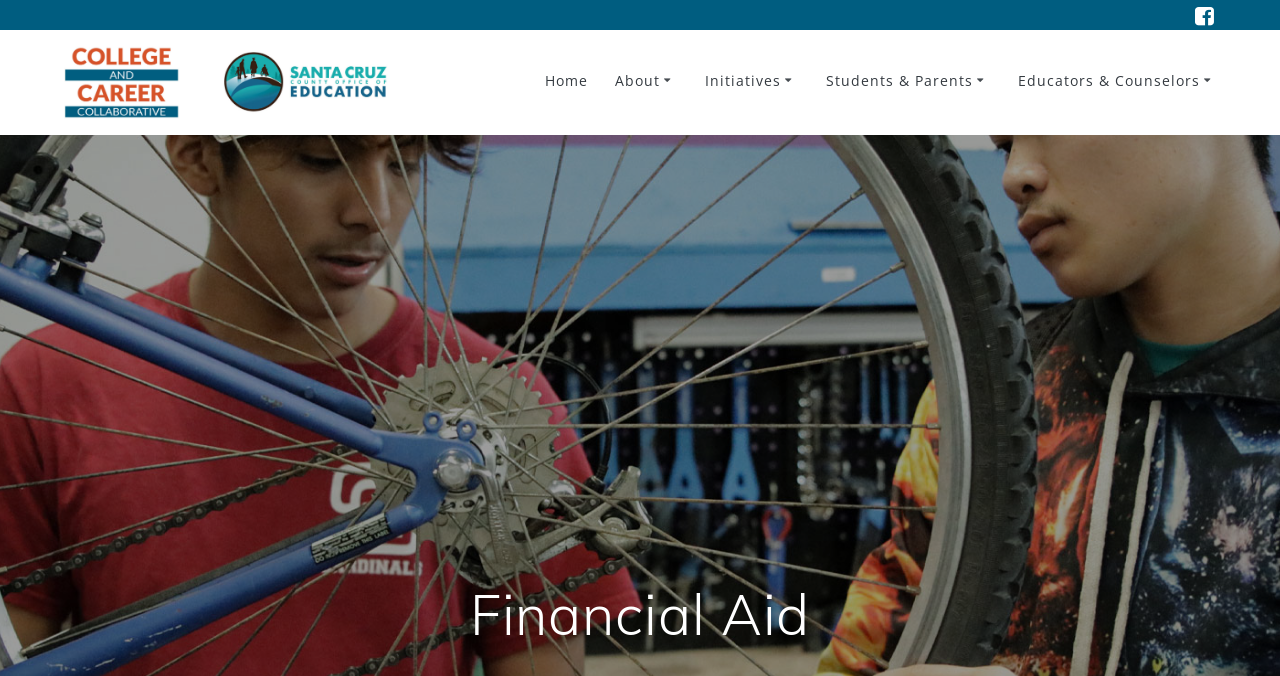Provide a short answer using a single word or phrase for the following question: 
What is the last link on the top right?

Resources